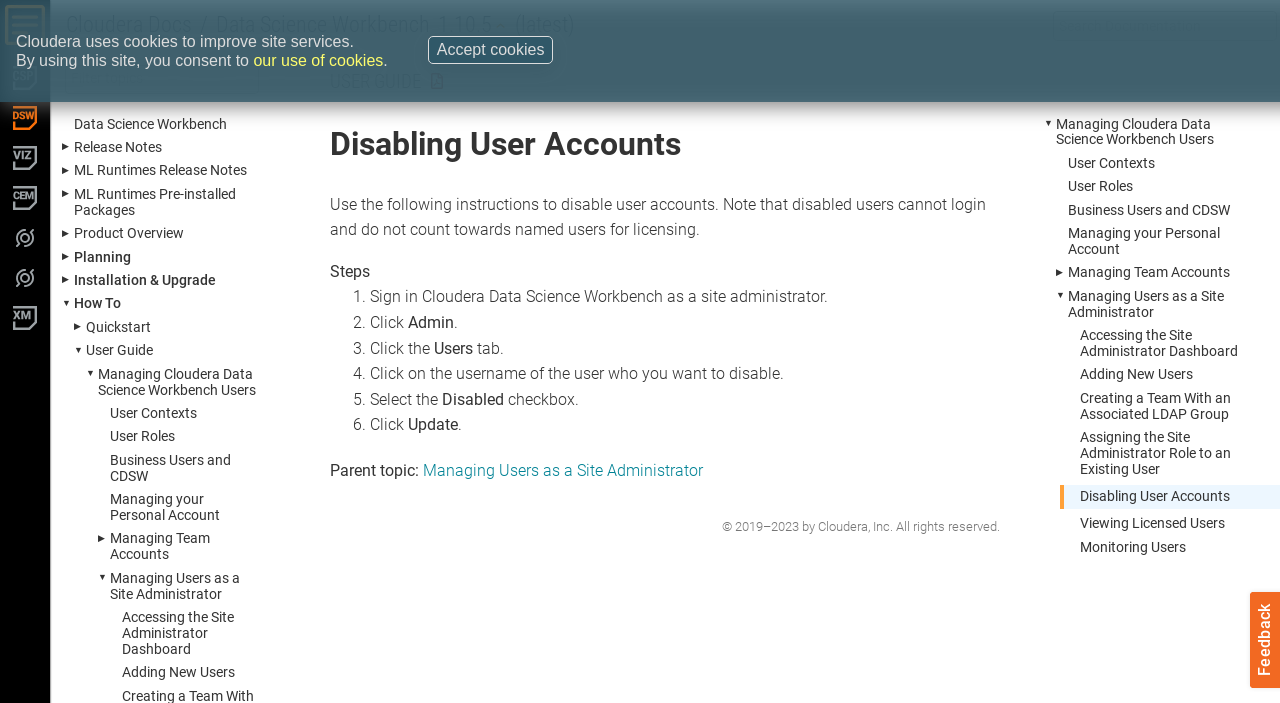Determine the heading of the webpage and extract its text content.

Disabling User Accounts